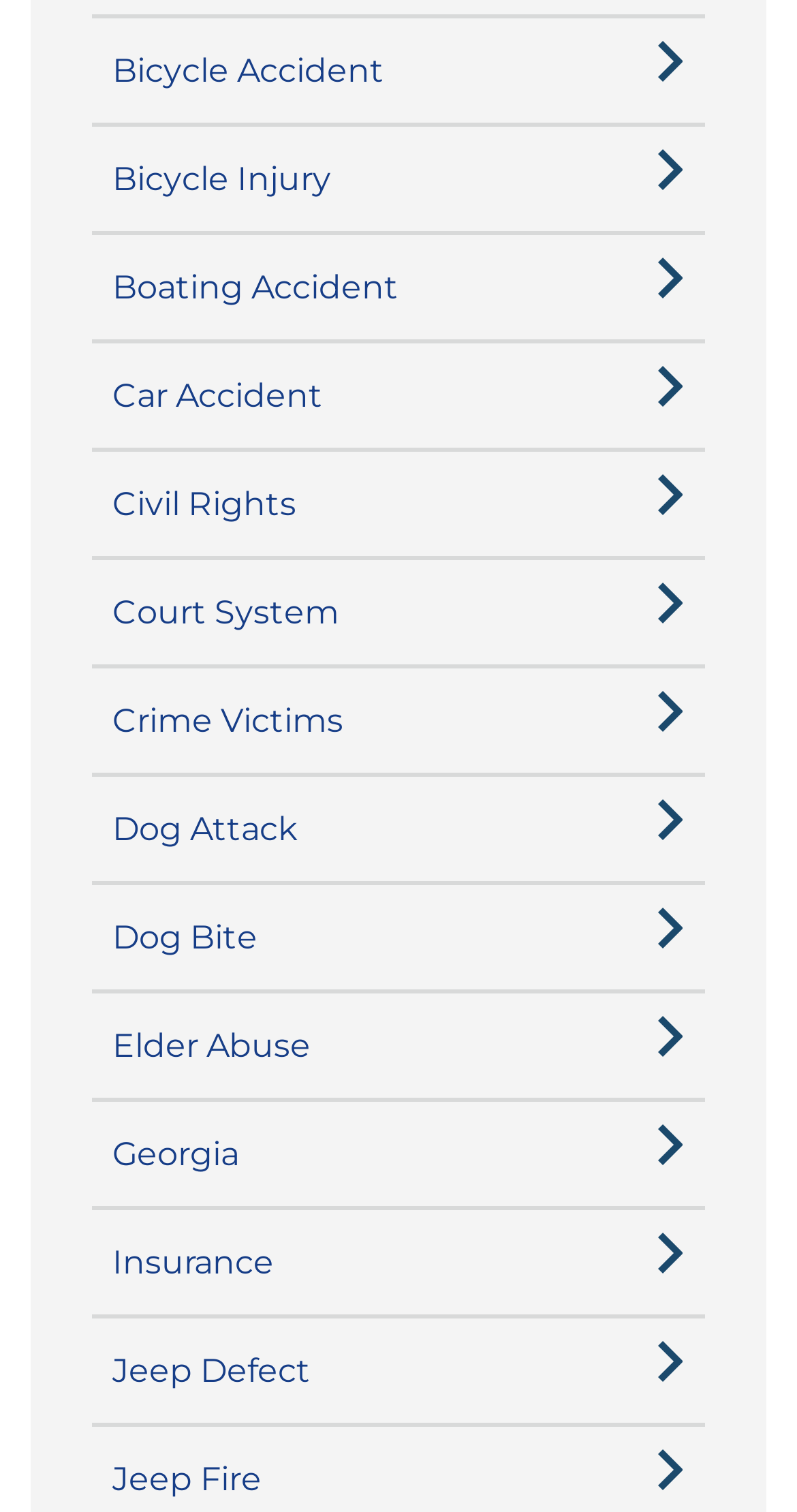Determine the bounding box coordinates for the region that must be clicked to execute the following instruction: "Click on Bicycle Accident".

[0.141, 0.025, 0.823, 0.067]